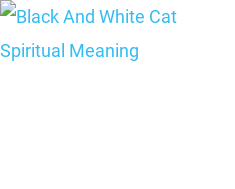Carefully examine the image and provide an in-depth answer to the question: What is the title of the article?

The title of the article is mentioned in the caption, which states 'An image illustrating the spiritual significance of black and white cats accompanies the article titled “Black And White Cat Spiritual Meaning.”'